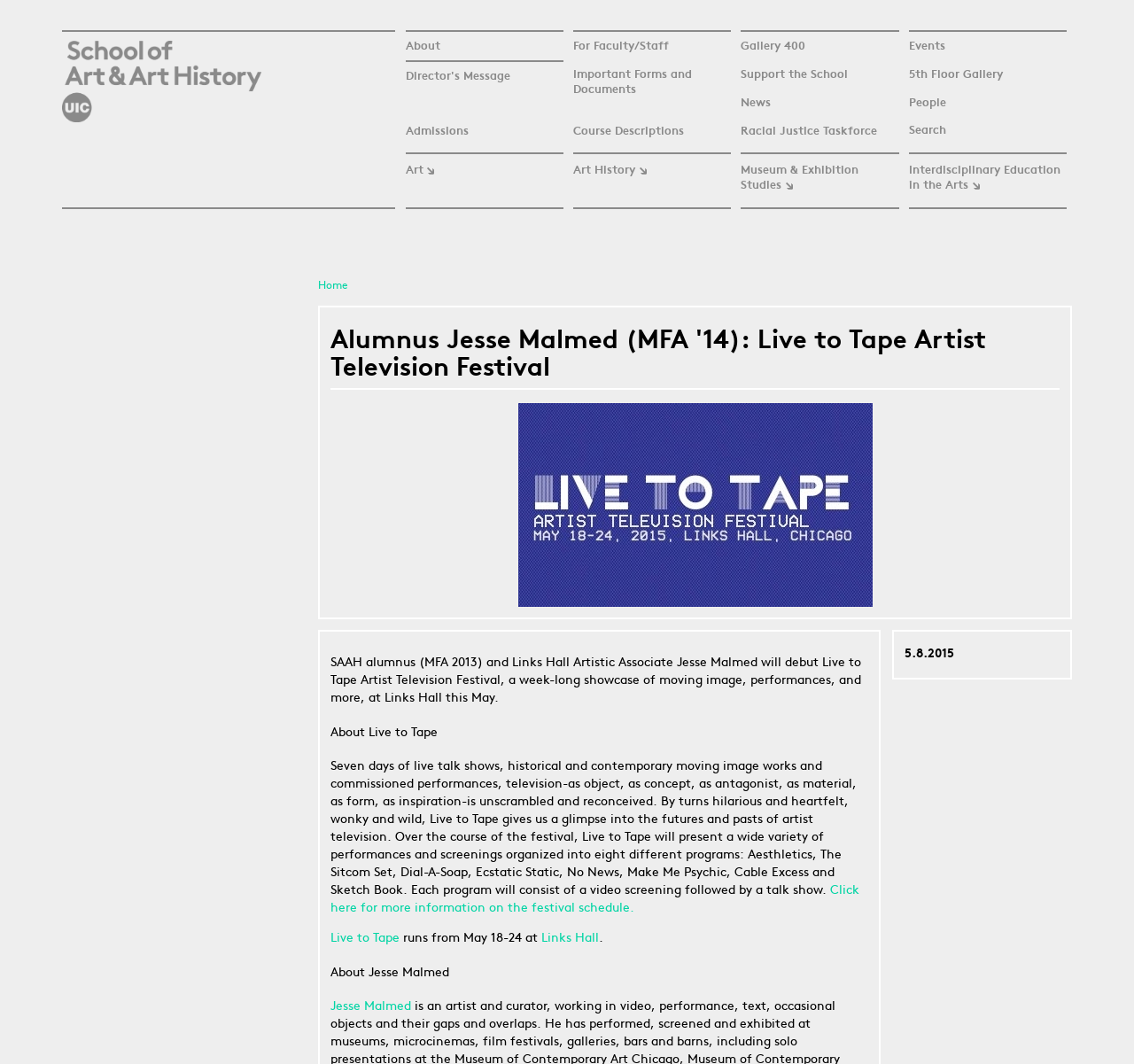Provide a comprehensive description of the webpage.

The webpage is about the UIC School of Art & Art History, with a focus on an alumnus, Jesse Malmed, and his project, Live to Tape Artist Television Festival. 

At the top of the page, there is a navigation menu with links to "Home", "About", "For Faculty/Staff", "Gallery 400", "Events", and more. Below the navigation menu, there is a heading "You are here" followed by a link to "Home". 

The main content of the page is about Jesse Malmed's project, Live to Tape Artist Television Festival. There is a large heading that reads "Alumnus Jesse Malmed (MFA '14): Live to Tape Artist Television Festival". Below this heading, there is an image and a link to the festival. 

The page then provides more information about the festival, including the dates, May 18-24, and the location, Links Hall. There is a detailed description of the festival, which includes live talk shows, moving image works, and commissioned performances. The description also mentions that the festival will present eight different programs. 

Additionally, there is a section about Jesse Malmed, with a heading "About Jesse Malmed" and a link to his name. 

Throughout the page, there are several links to other pages, including "News", "People", "Admissions", and more. There is also a search bar at the top right corner of the page.